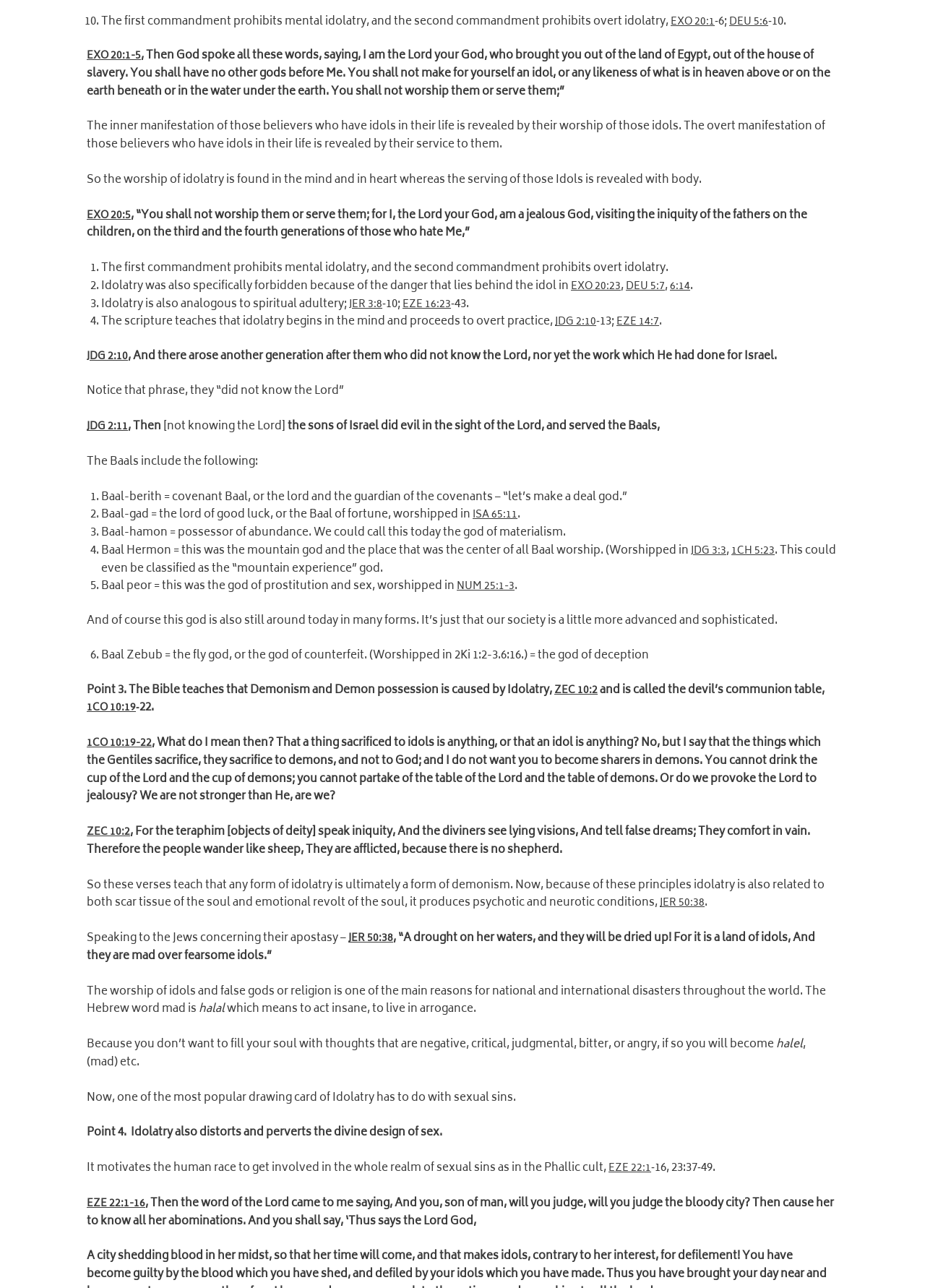Determine the bounding box coordinates for the region that must be clicked to execute the following instruction: "Click the link 'EXO 20:1'".

[0.725, 0.01, 0.775, 0.025]